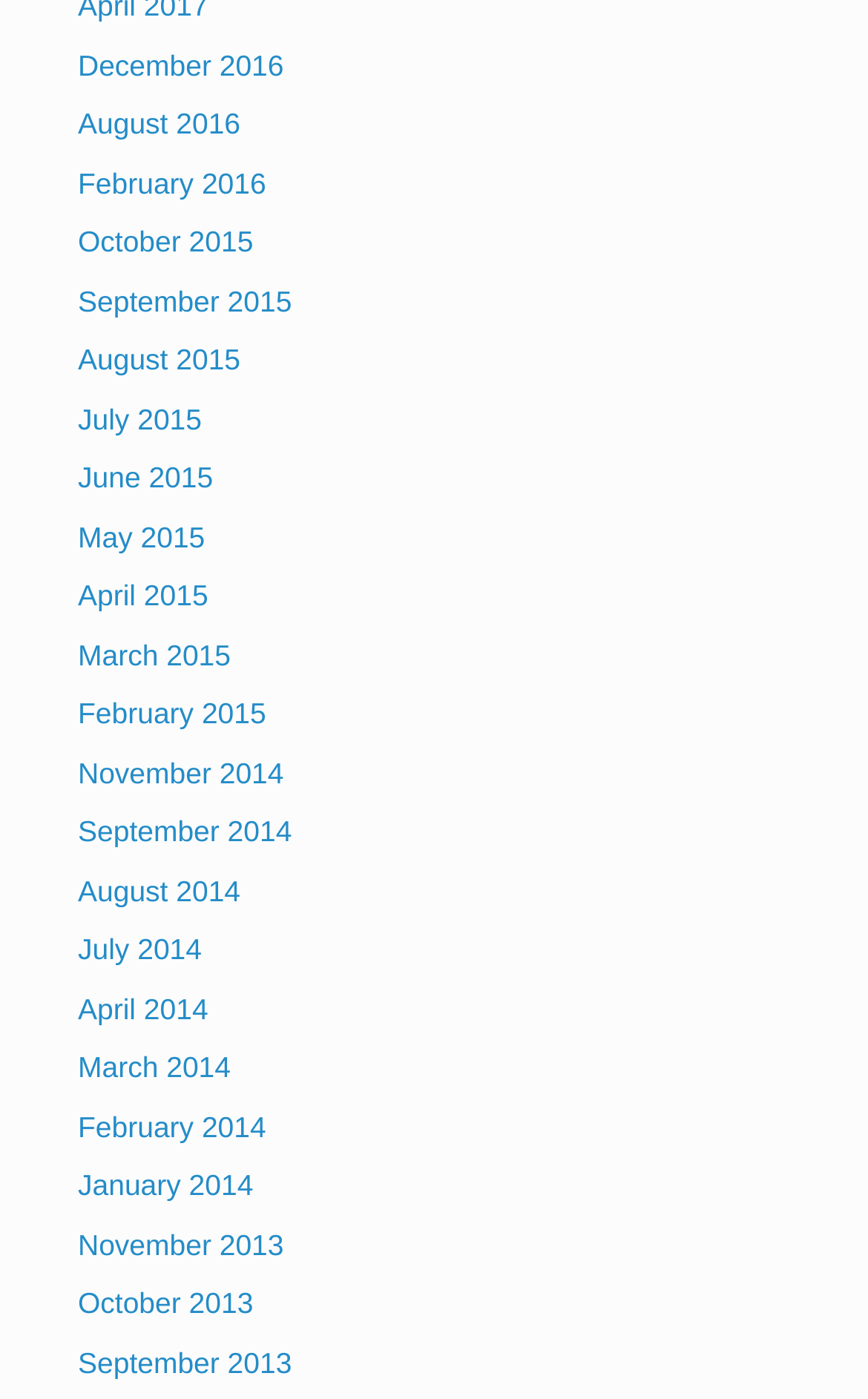Identify the bounding box coordinates for the element you need to click to achieve the following task: "view December 2016". Provide the bounding box coordinates as four float numbers between 0 and 1, in the form [left, top, right, bottom].

[0.09, 0.034, 0.327, 0.058]